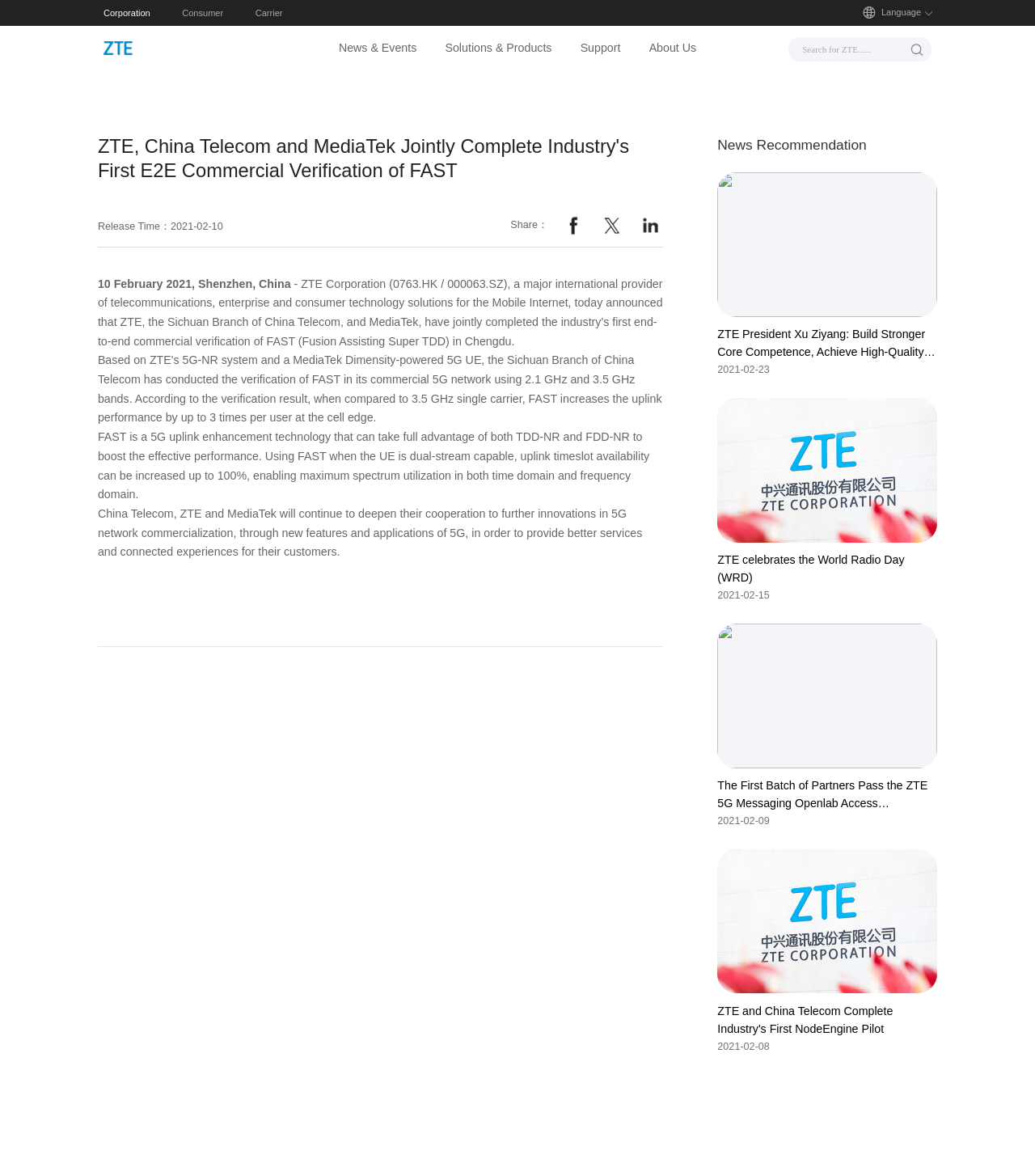What is the name of the company that jointly completed the E2E commercial verification of FAST?
Please answer the question with a single word or phrase, referencing the image.

China Telecom and MediaTek